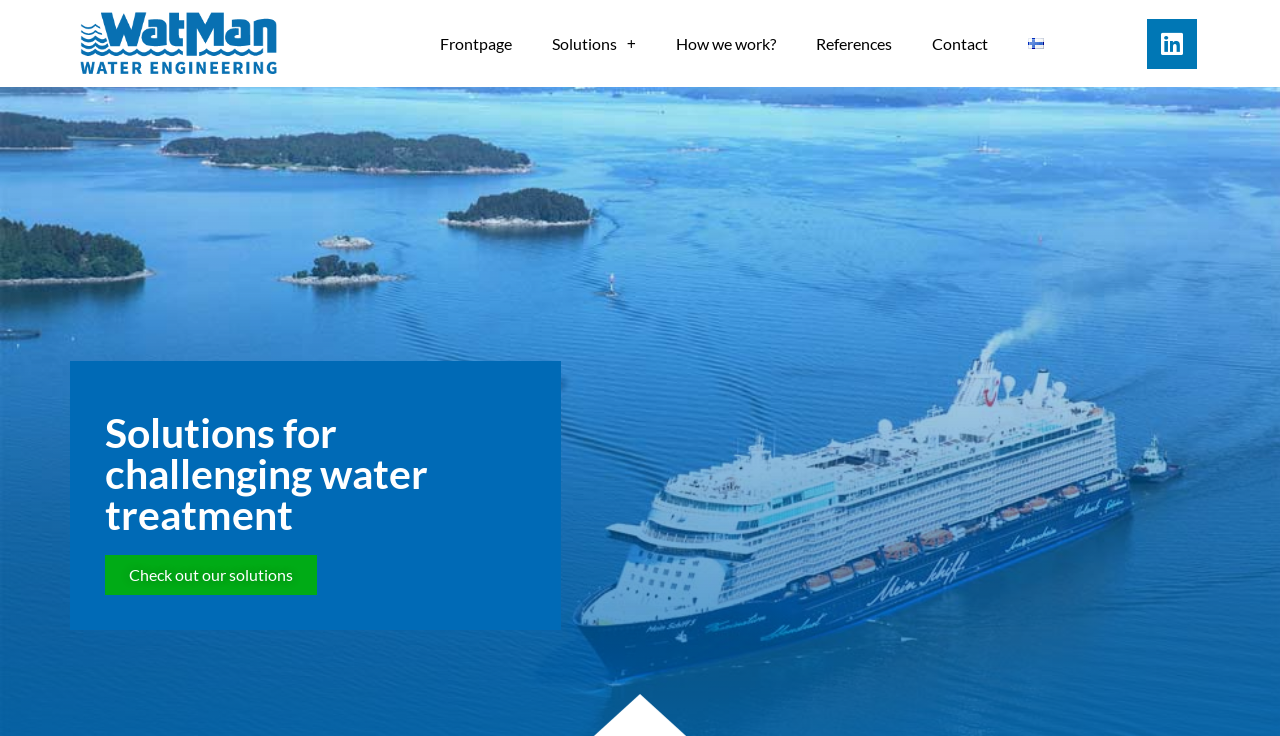Find and specify the bounding box coordinates that correspond to the clickable region for the instruction: "View Portfolio".

None